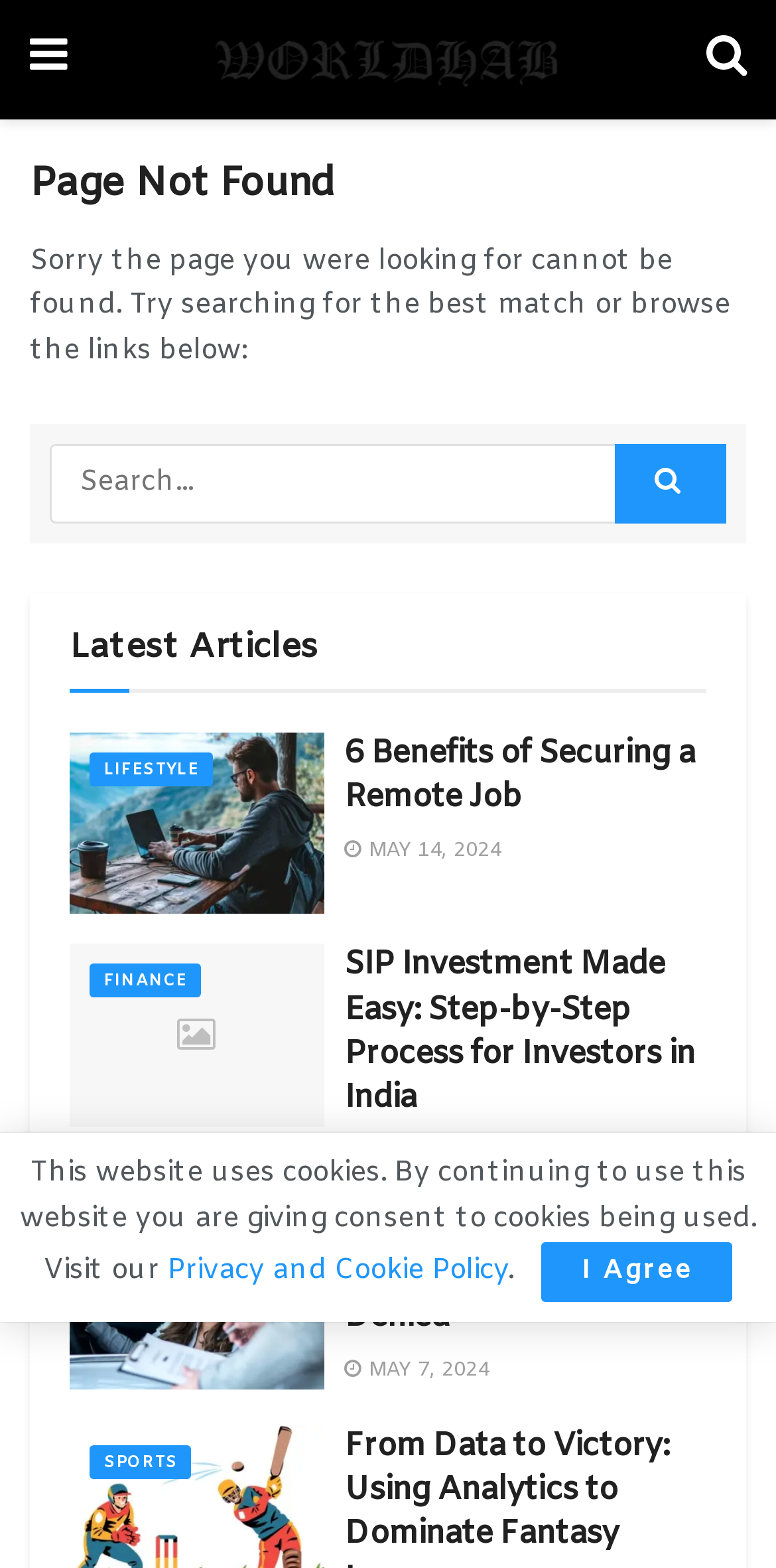What is the date of the third article?
Examine the screenshot and reply with a single word or phrase.

MAY 7, 2024